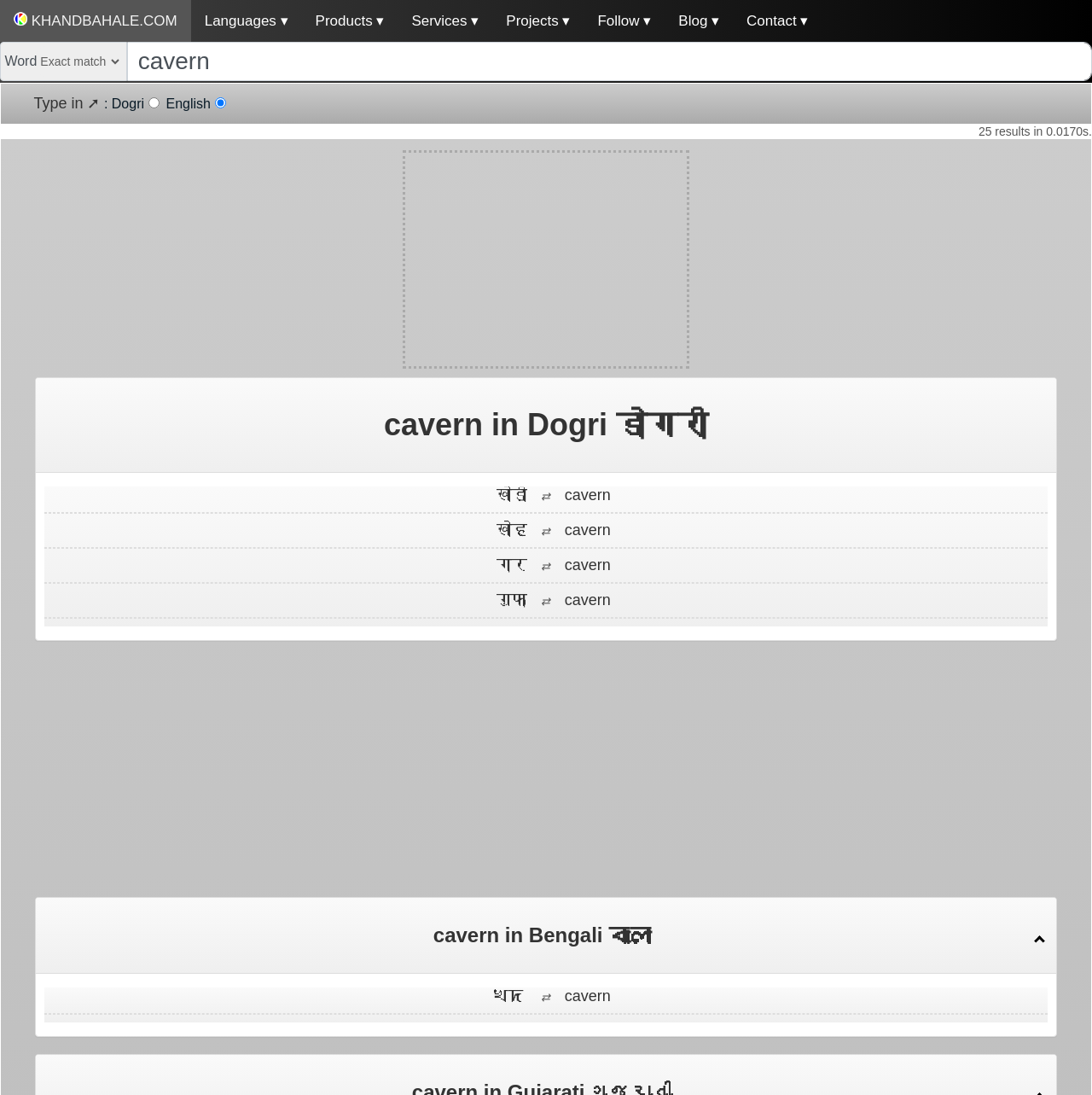Please determine the bounding box coordinates of the element's region to click in order to carry out the following instruction: "Click on the button to view Products". The coordinates should be four float numbers between 0 and 1, i.e., [left, top, right, bottom].

[0.276, 0.0, 0.364, 0.038]